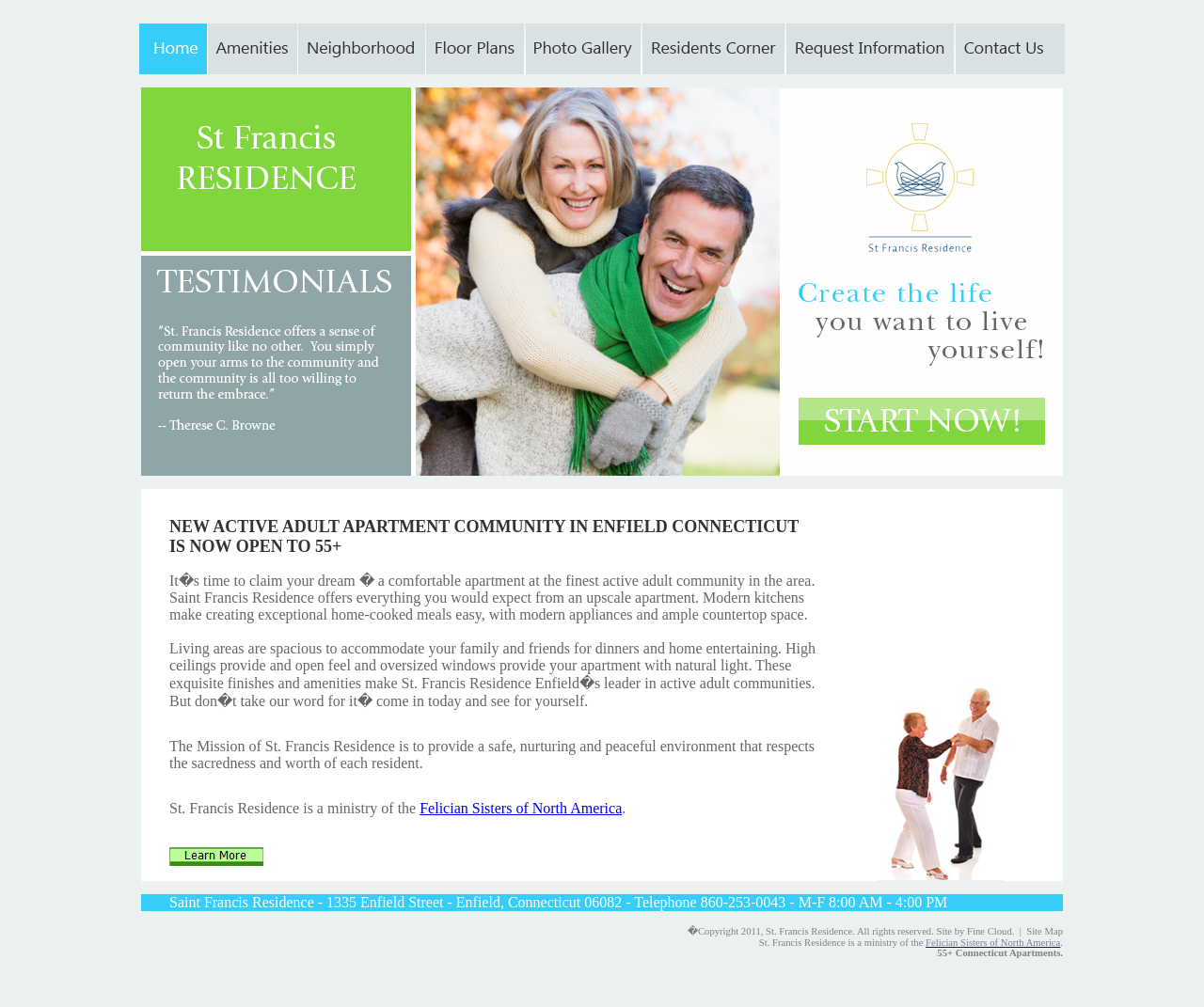What is the telephone number of Saint Francis Residence?
Please respond to the question with a detailed and informative answer.

The telephone number of Saint Francis Residence is mentioned at the bottom of the webpage, which is 860-253-0043.